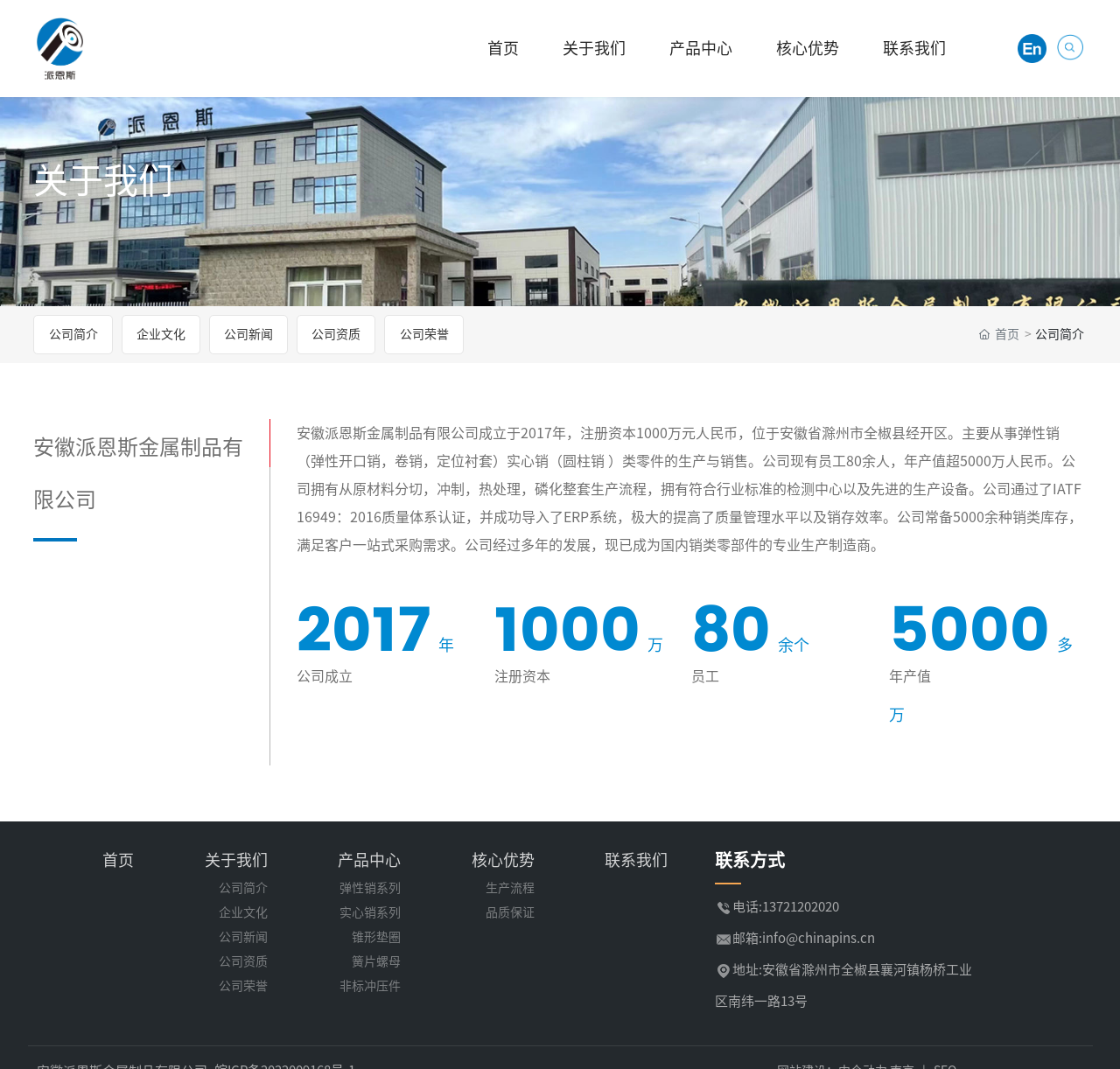Create an in-depth description of the webpage, covering main sections.

This webpage is about 安徽派恩斯金属制品有限公司 (Anhui Pains Metal Products Co., Ltd.) and its company profile. At the top, there is a logo of the company with a link to the homepage. Below the logo, there are several navigation links, including "首页" (Home), "关于我们" (About Us), "产品中心" (Product Center), "核心优势" (Core Advantages), and "联系我们" (Contact Us).

On the left side, there is a sidebar with a group of links, including "关于我们" (About Us), "公司简介" (Company Profile), "企业文化" (Corporate Culture), "公司新闻" (Company News), and "公司资质" (Company Qualifications).

The main content area displays a brief introduction to the company, including its establishment year, registered capital, location, and main business. There is also a paragraph describing the company's production process, quality control, and ERP system.

Below the introduction, there are several sections, including "公司简介" (Company Profile), "企业文化" (Corporate Culture), "公司新闻" (Company News), and "公司资质" (Company Qualifications), each with a link to the corresponding page.

On the right side, there is a section with links to different product categories, including "弹性销系列" (Elastic Sales Series), "实心销系列" (Solid Sales Series), "锥形垫圈" (Cone-shaped Gasket), and "簧片螺母" (Spring Nut).

At the bottom, there is a section with links to "核心优势" (Core Advantages), including "生产流程" (Production Process), "品质保证" (Quality Guarantee), and "联系我们" (Contact Us). There is also a contact information section with the company's address, phone number, and email address.

Throughout the page, there are several images, including the company logo, product images, and icons for phone and email.